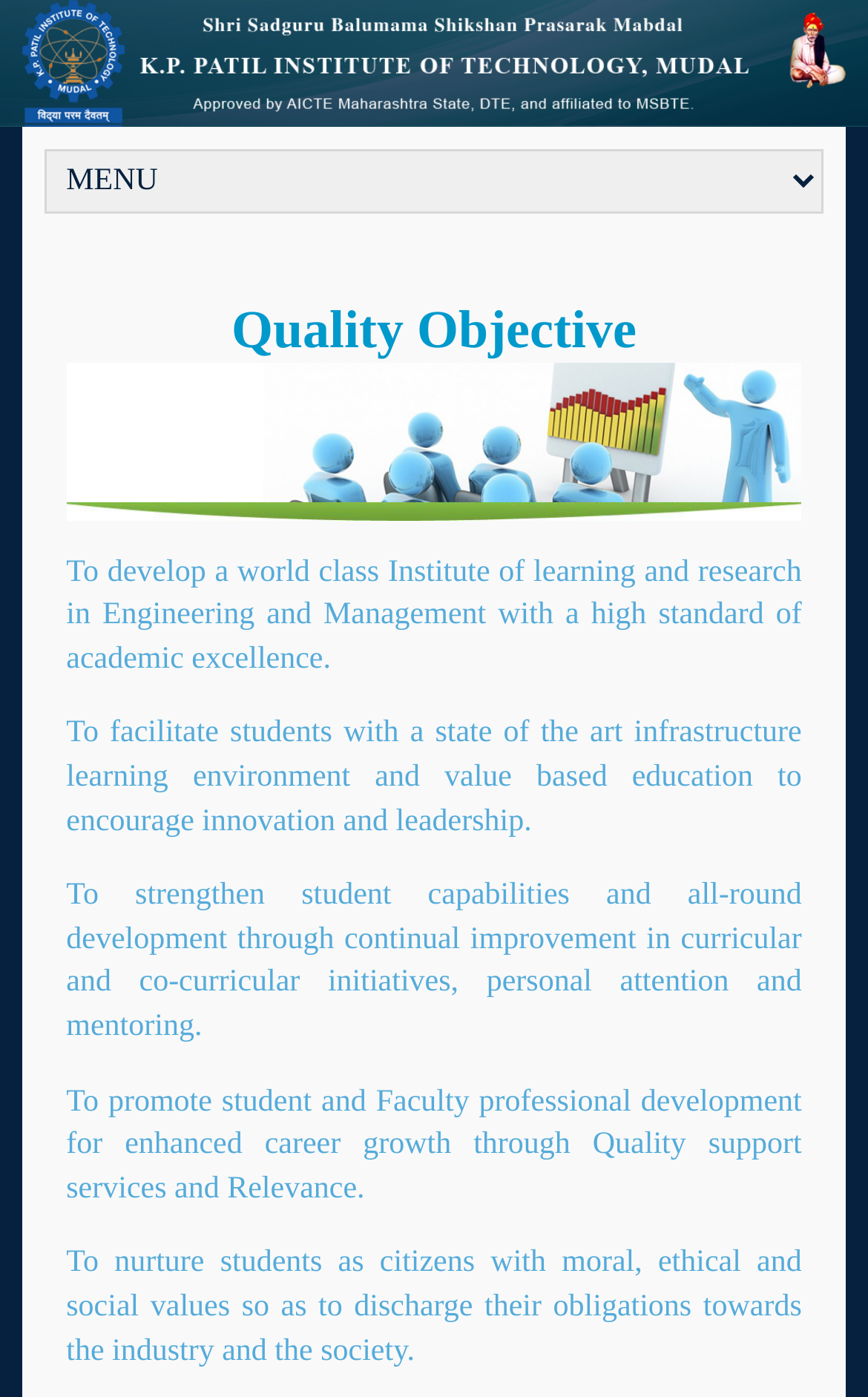Could you please study the image and provide a detailed answer to the question:
What is the objective of the institute?

The objective of the institute is mentioned in the webpage as 'Quality Objective', which is further elaborated into four points, including developing a world-class institute, facilitating students with a state-of-the-art infrastructure, strengthening student capabilities, and promoting student and faculty professional development.